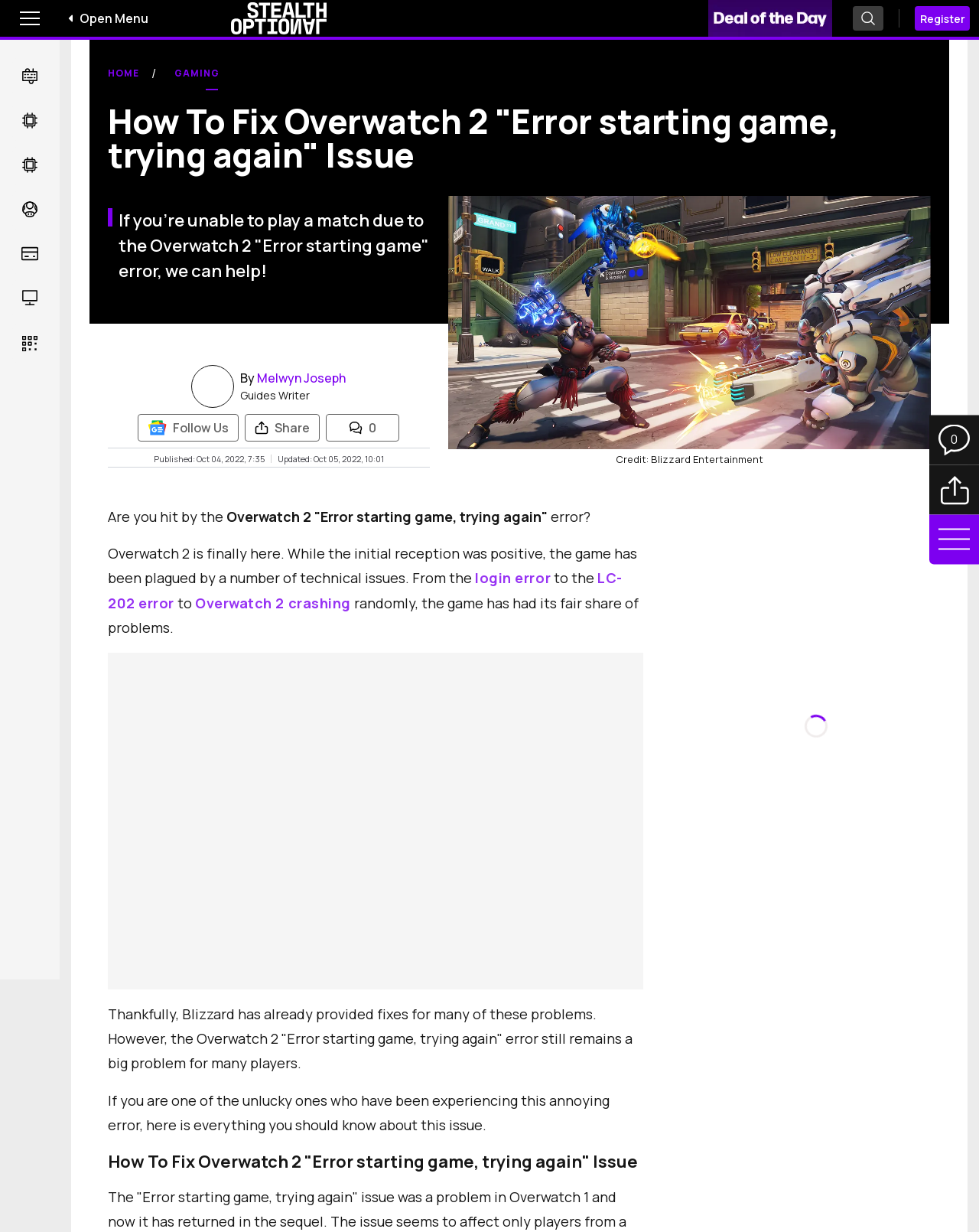What is the name of the game discussed in the article?
Using the details shown in the screenshot, provide a comprehensive answer to the question.

The article discusses technical issues with the game Overwatch 2, including the 'Error starting game, trying again' error. The game is mentioned throughout the article as the context for the error and its solutions.